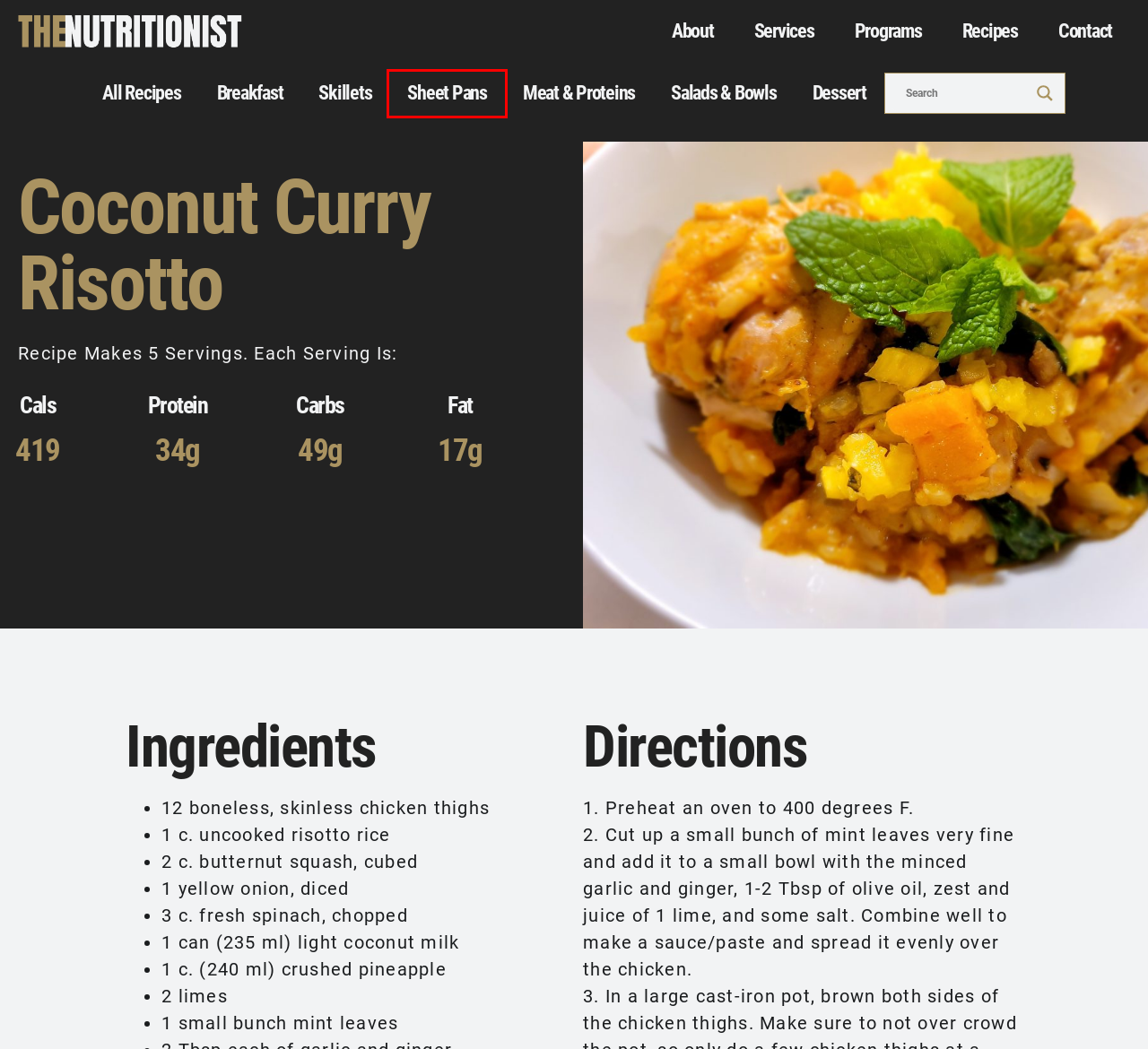Observe the screenshot of a webpage with a red bounding box around an element. Identify the webpage description that best fits the new page after the element inside the bounding box is clicked. The candidates are:
A. Breakfast Archives - The Nutritionist
B. Skillets Archives - The Nutritionist
C. Dessert Archives - The Nutritionist
D. Recipes - The Nutritionist
E. Contact - The Nutritionist
F. The Nutritionist - Diet Programs Created By Registered Dietitians in Canada
G. Sheet Pans Archives - The Nutritionist
H. Salads & Bowls Archives - The Nutritionist

G